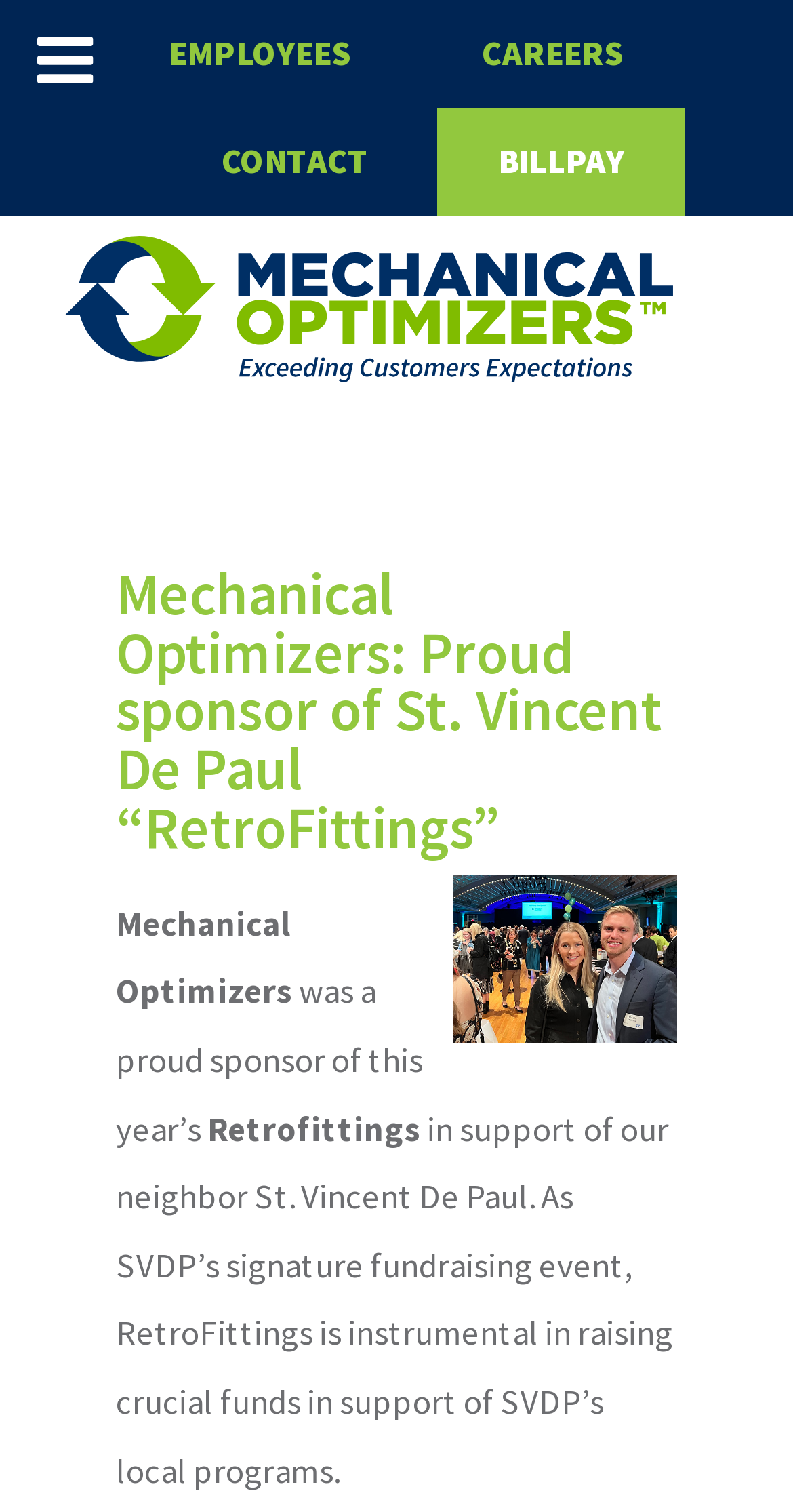What is the name of the organization being supported?
Utilize the image to construct a detailed and well-explained answer.

By analyzing the webpage content, I found that the organization being supported is mentioned in the text 'in support of our neighbor St. Vincent De Paul.'